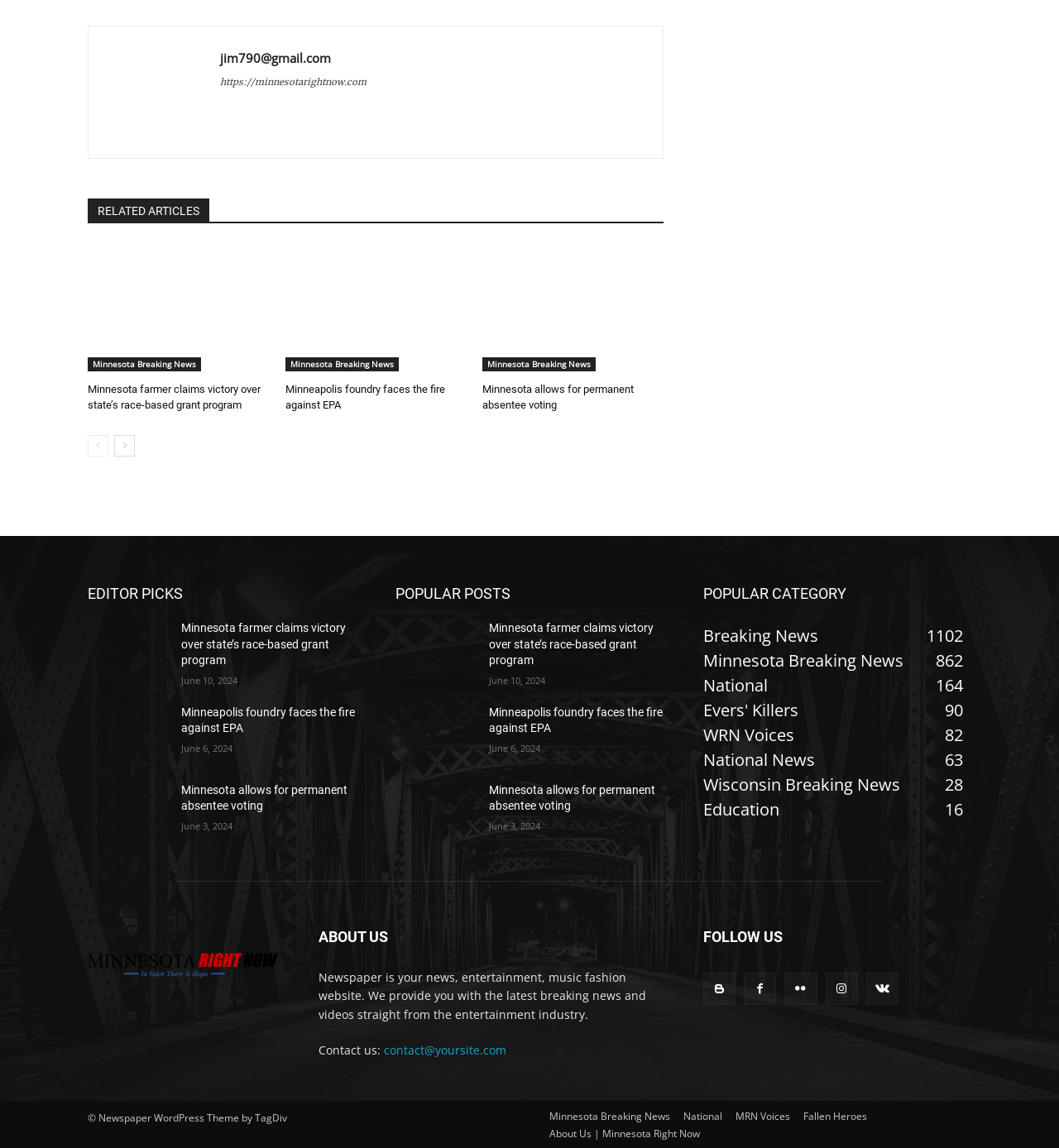Locate the bounding box coordinates of the clickable part needed for the task: "Learn about Accessibility".

None